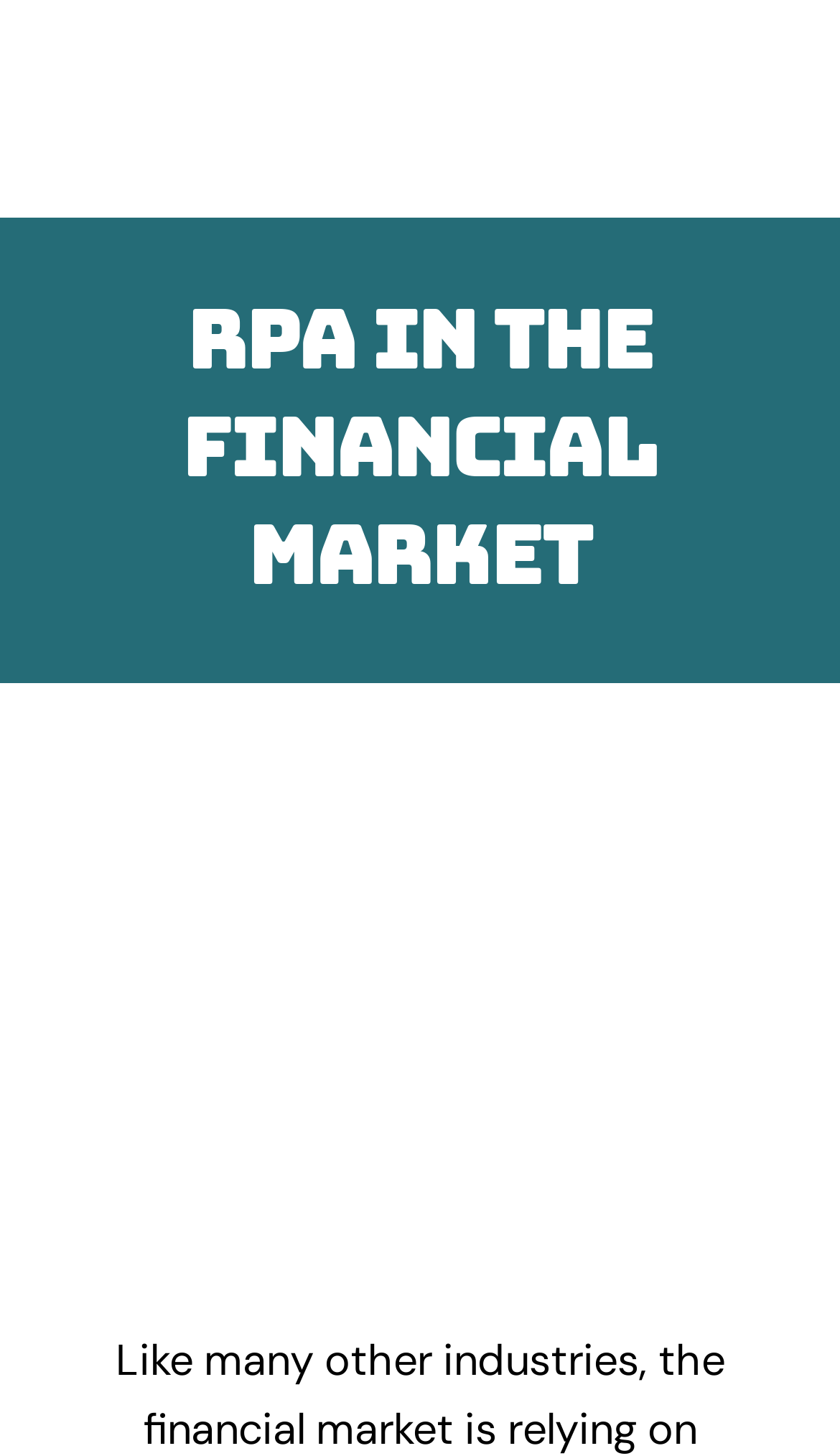Provide the bounding box coordinates of the HTML element described by the text: "Menu". The coordinates should be in the format [left, top, right, bottom] with values between 0 and 1.

[0.609, 0.041, 0.993, 0.108]